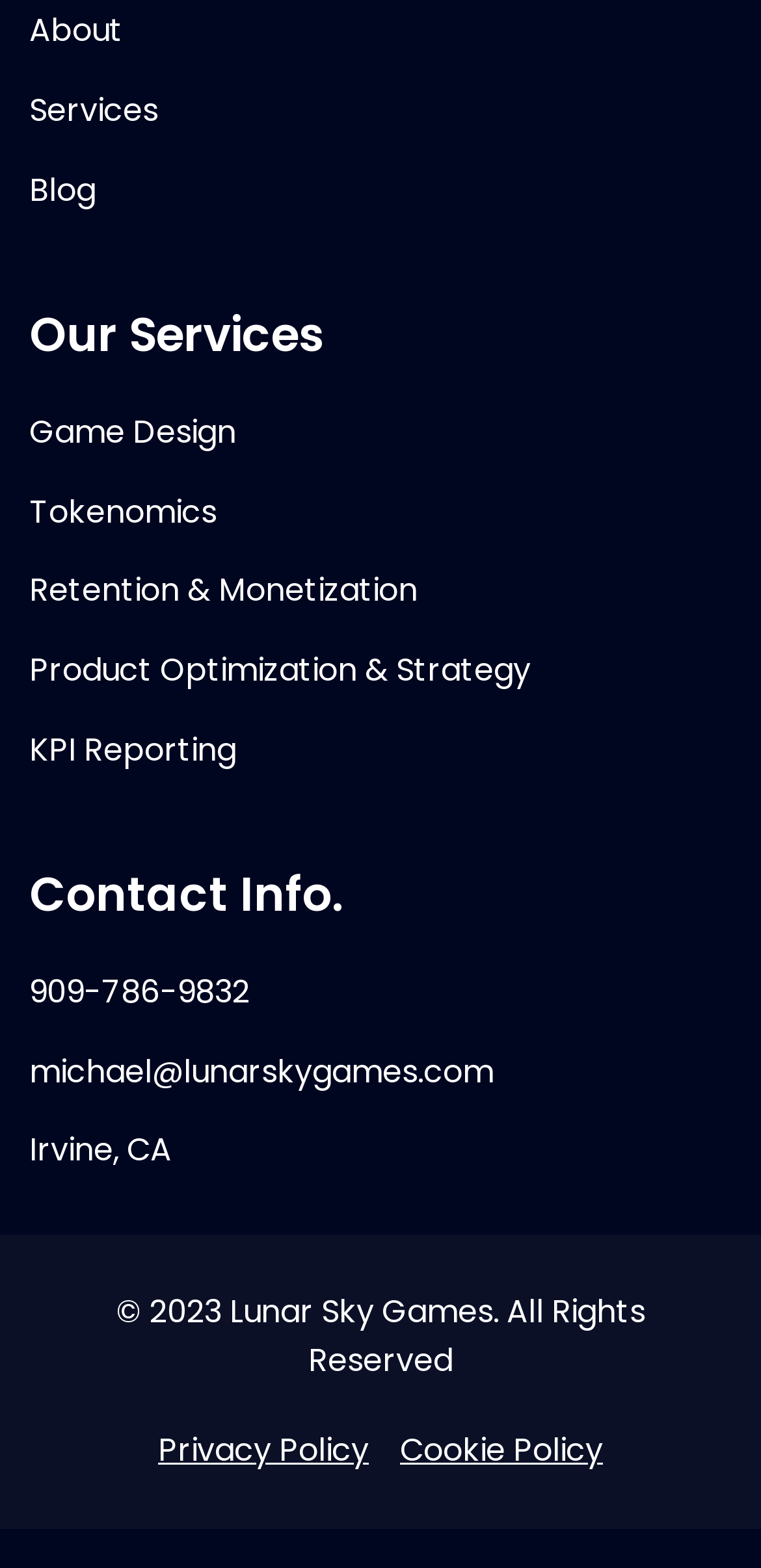Determine the bounding box coordinates of the section to be clicked to follow the instruction: "read Our Services". The coordinates should be given as four float numbers between 0 and 1, formatted as [left, top, right, bottom].

[0.038, 0.199, 0.962, 0.229]